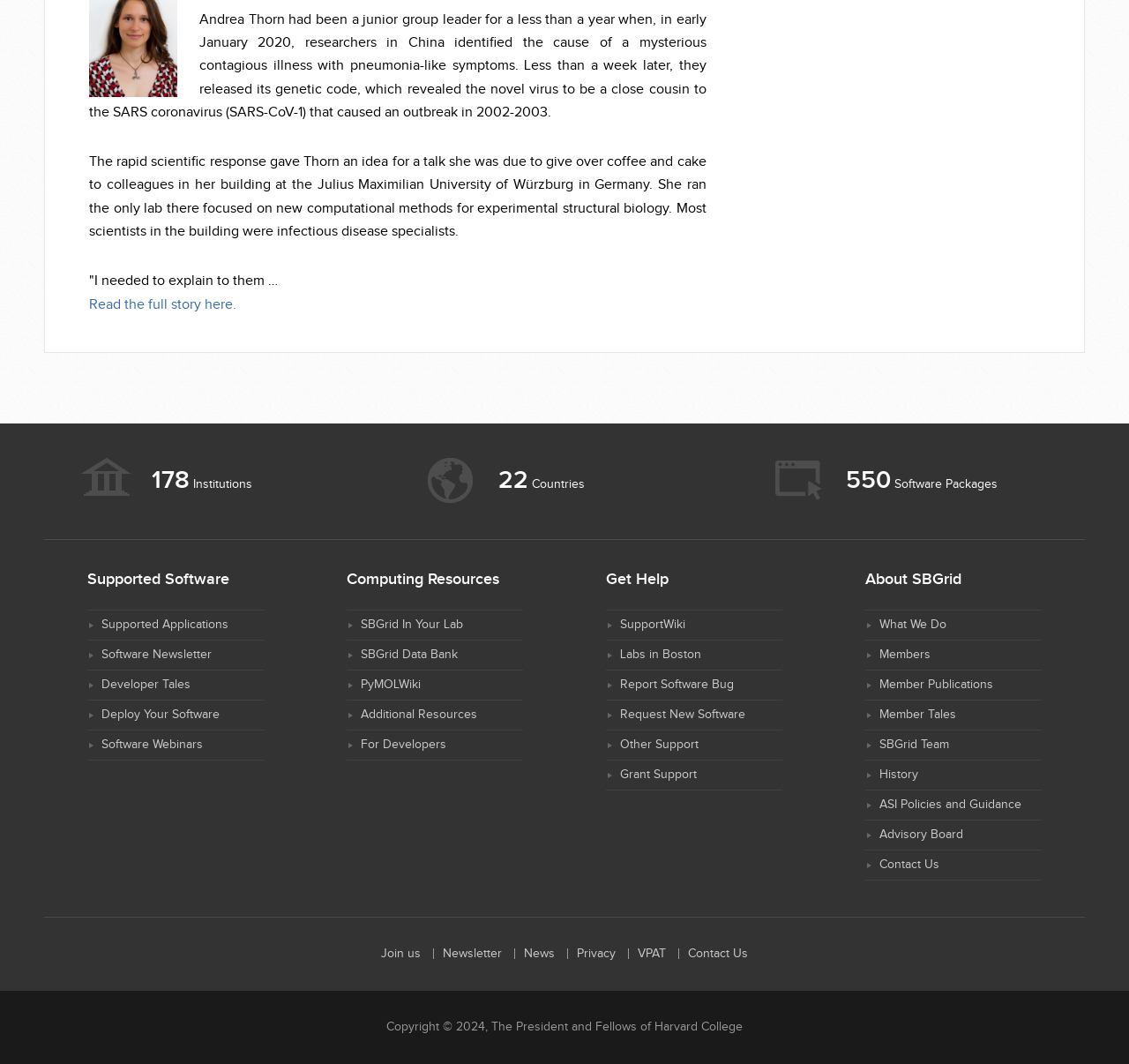Using the format (top-left x, top-left y, bottom-right x, bottom-right y), and given the element description, identify the bounding box coordinates within the screenshot: parent_node: Search Collection name="commit" value="Search"

None